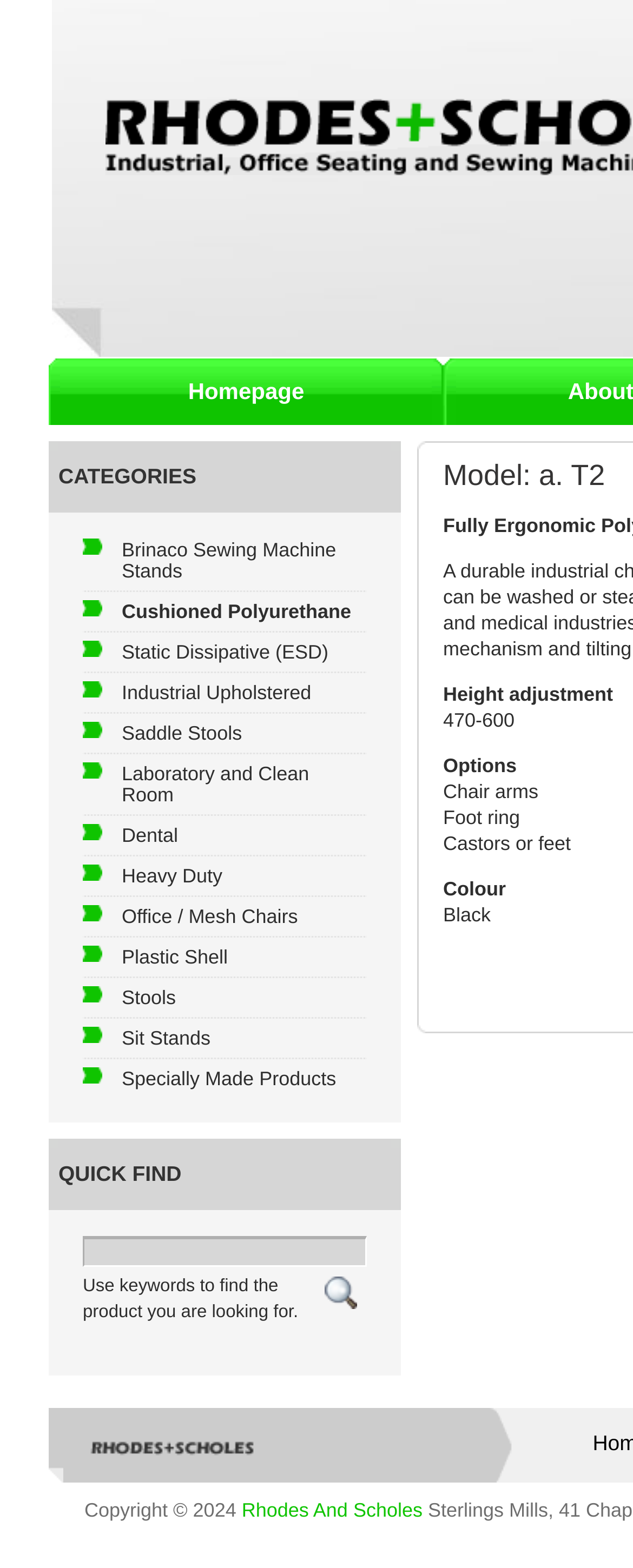Provide your answer in a single word or phrase: 
What is the bounding box coordinate of the QUICK FIND button?

[0.512, 0.814, 0.563, 0.835]